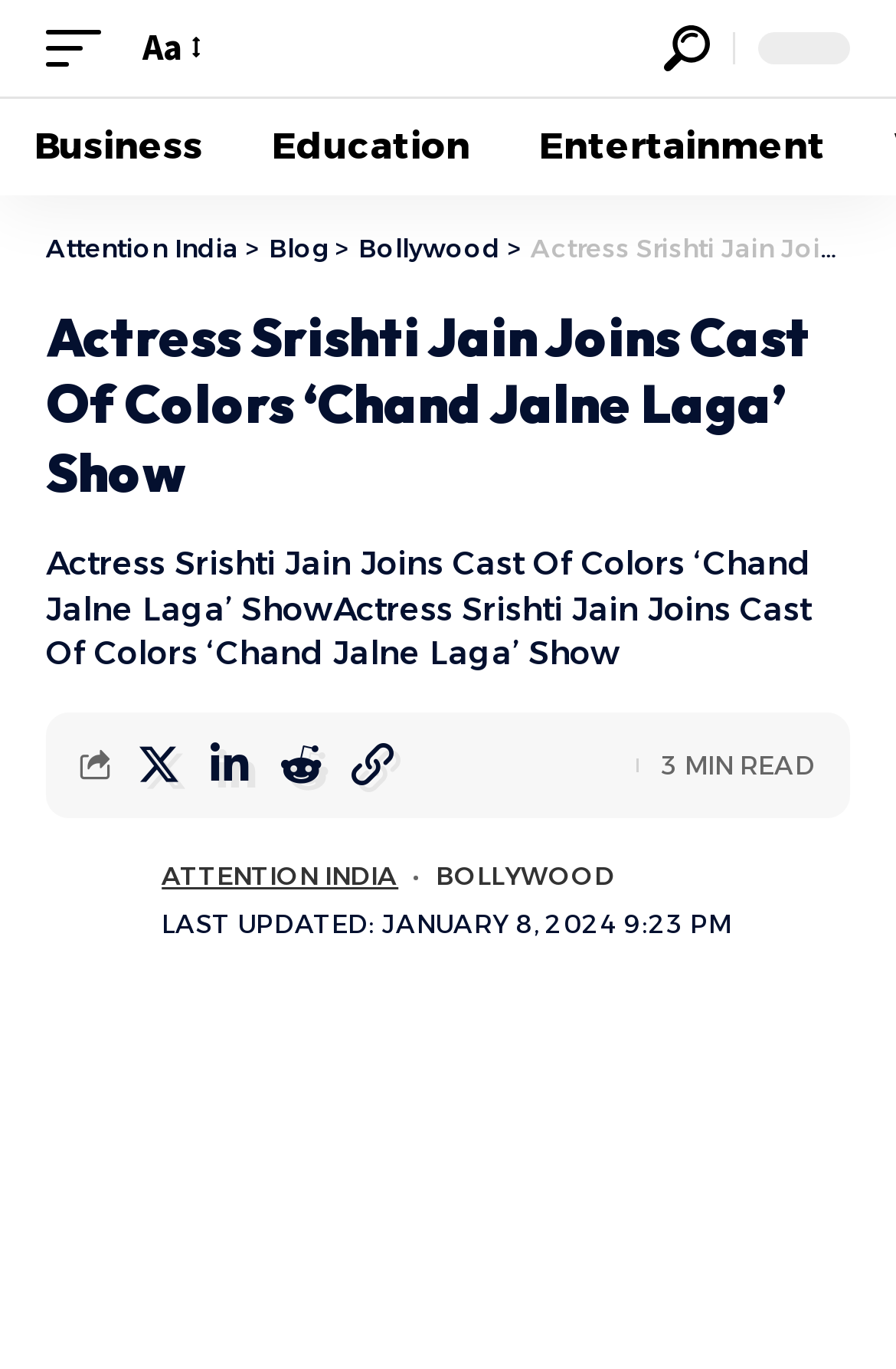How long does it take to read the article?
Craft a detailed and extensive response to the question.

I found the reading time of the article by looking at the text at the bottom of the webpage, which states '3 MIN READ'.